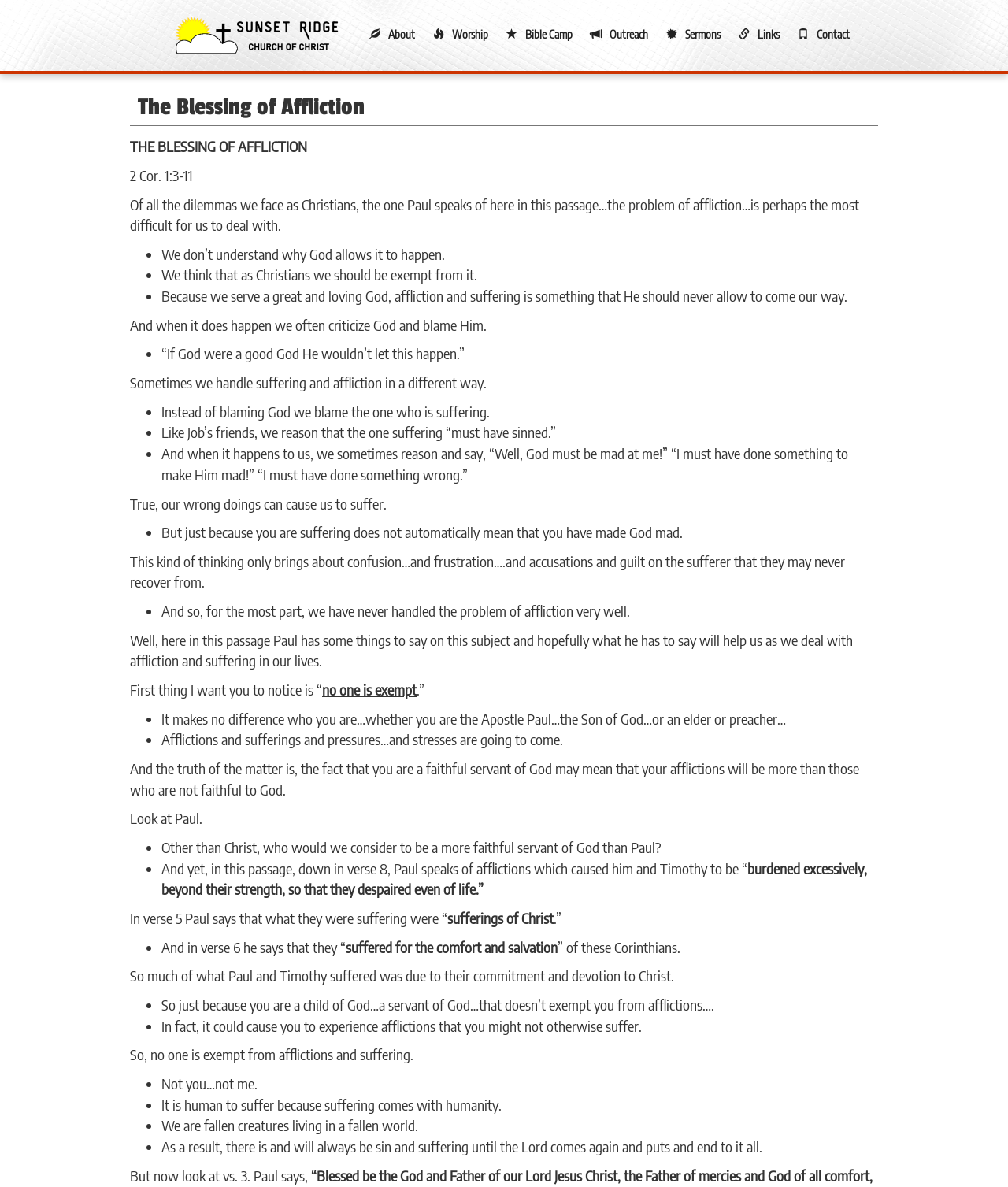Please respond to the question with a concise word or phrase:
What is the main topic of this webpage?

The Blessing of Affliction